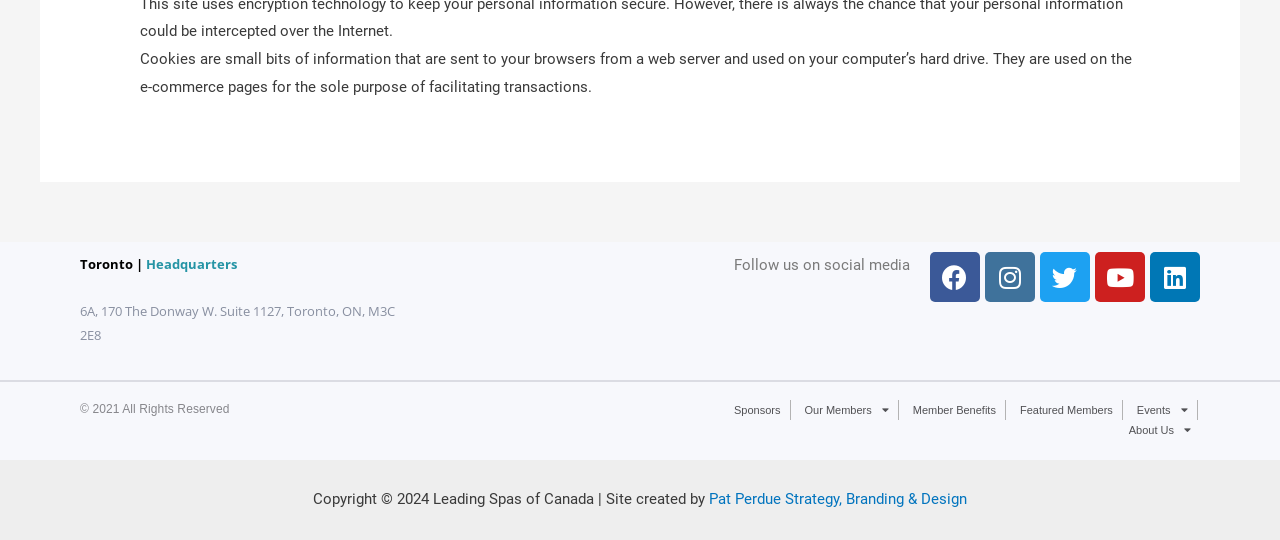Find the bounding box coordinates of the element you need to click on to perform this action: 'Learn more about the organization'. The coordinates should be represented by four float values between 0 and 1, in the format [left, top, right, bottom].

[0.875, 0.778, 0.938, 0.815]